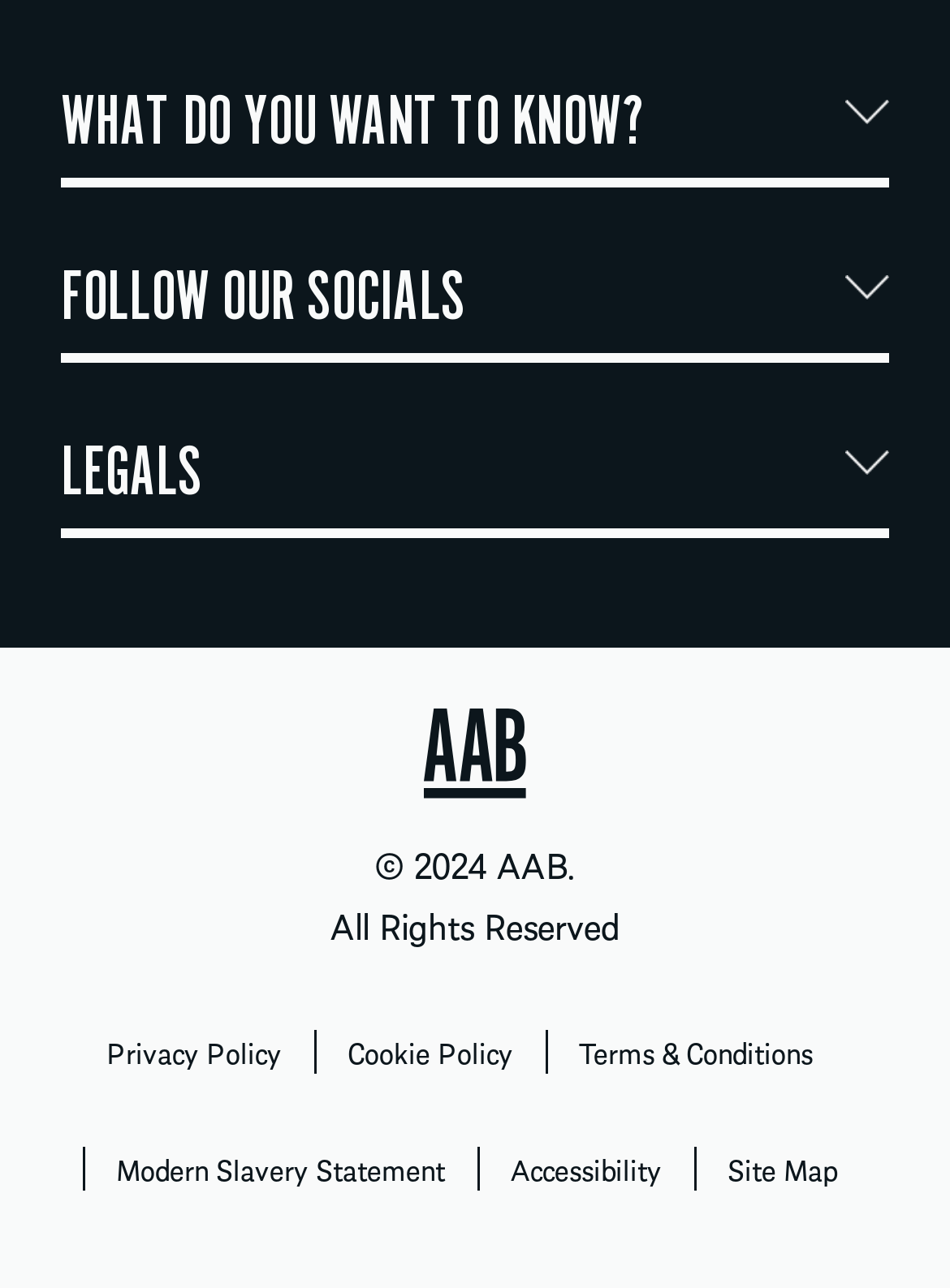Provide a single word or phrase answer to the question: 
What is the first text on the webpage?

WHAT DO YOU WANT TO KNOW?